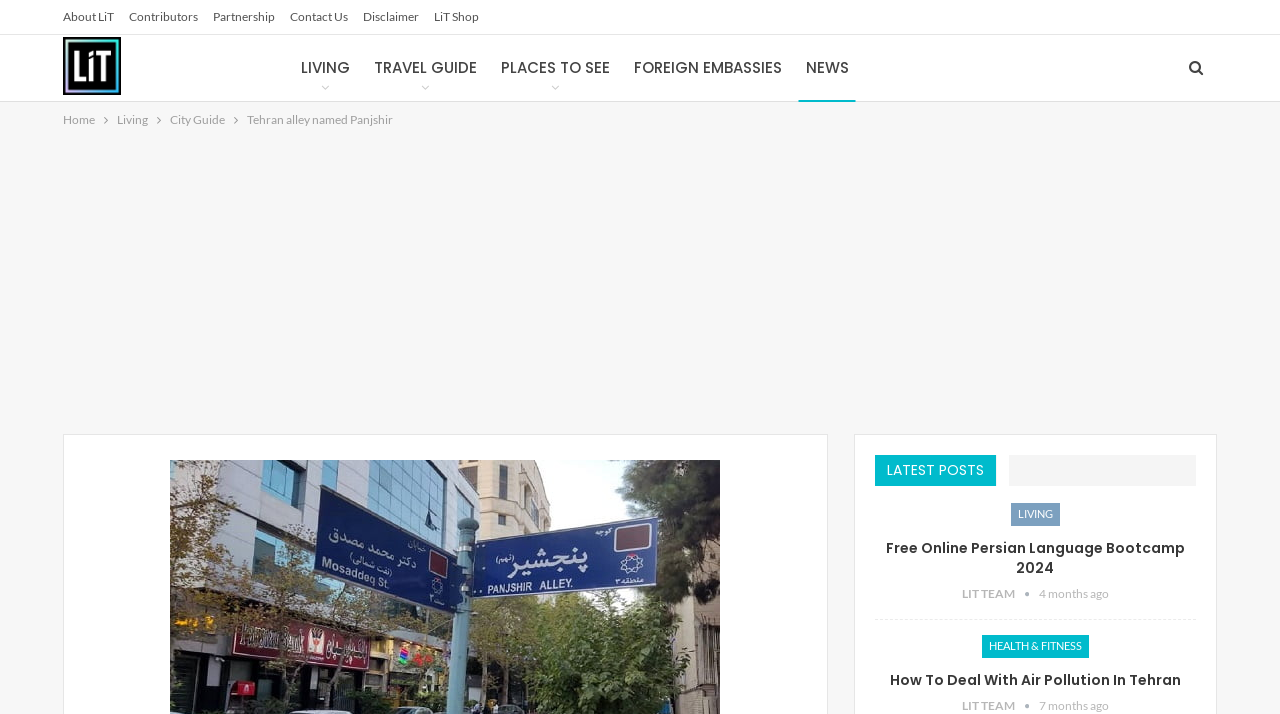Identify the bounding box of the HTML element described as: "Places To See".

[0.386, 0.031, 0.482, 0.123]